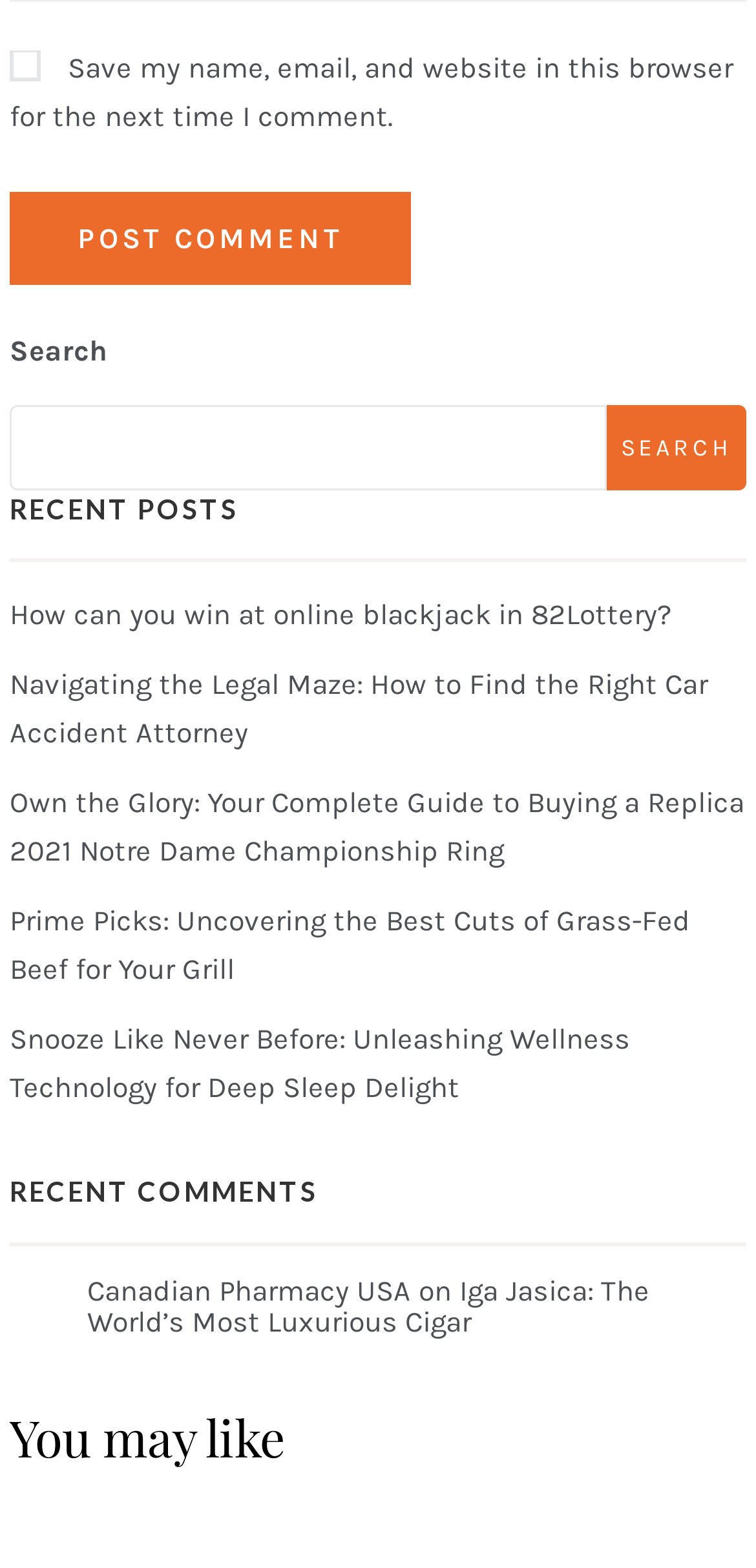Determine the bounding box coordinates for the UI element with the following description: "Search". The coordinates should be four float numbers between 0 and 1, represented as [left, top, right, bottom].

[0.801, 0.259, 0.987, 0.312]